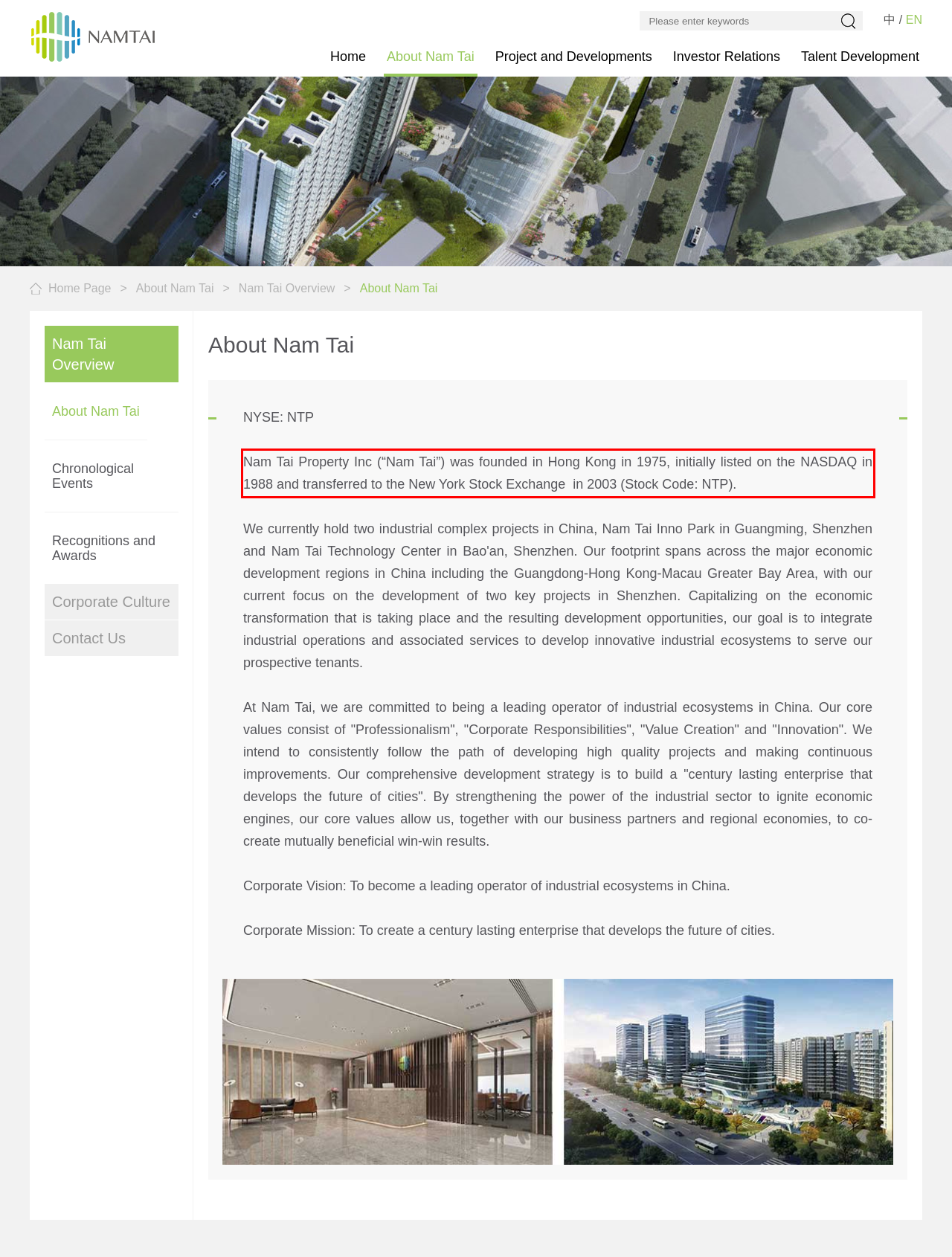You are provided with a screenshot of a webpage that includes a red bounding box. Extract and generate the text content found within the red bounding box.

Nam Tai Property Inc (“Nam Tai”) was founded in Hong Kong in 1975, initially listed on the NASDAQ in 1988 and transferred to the New York Stock Exchange in 2003 (Stock Code: NTP).